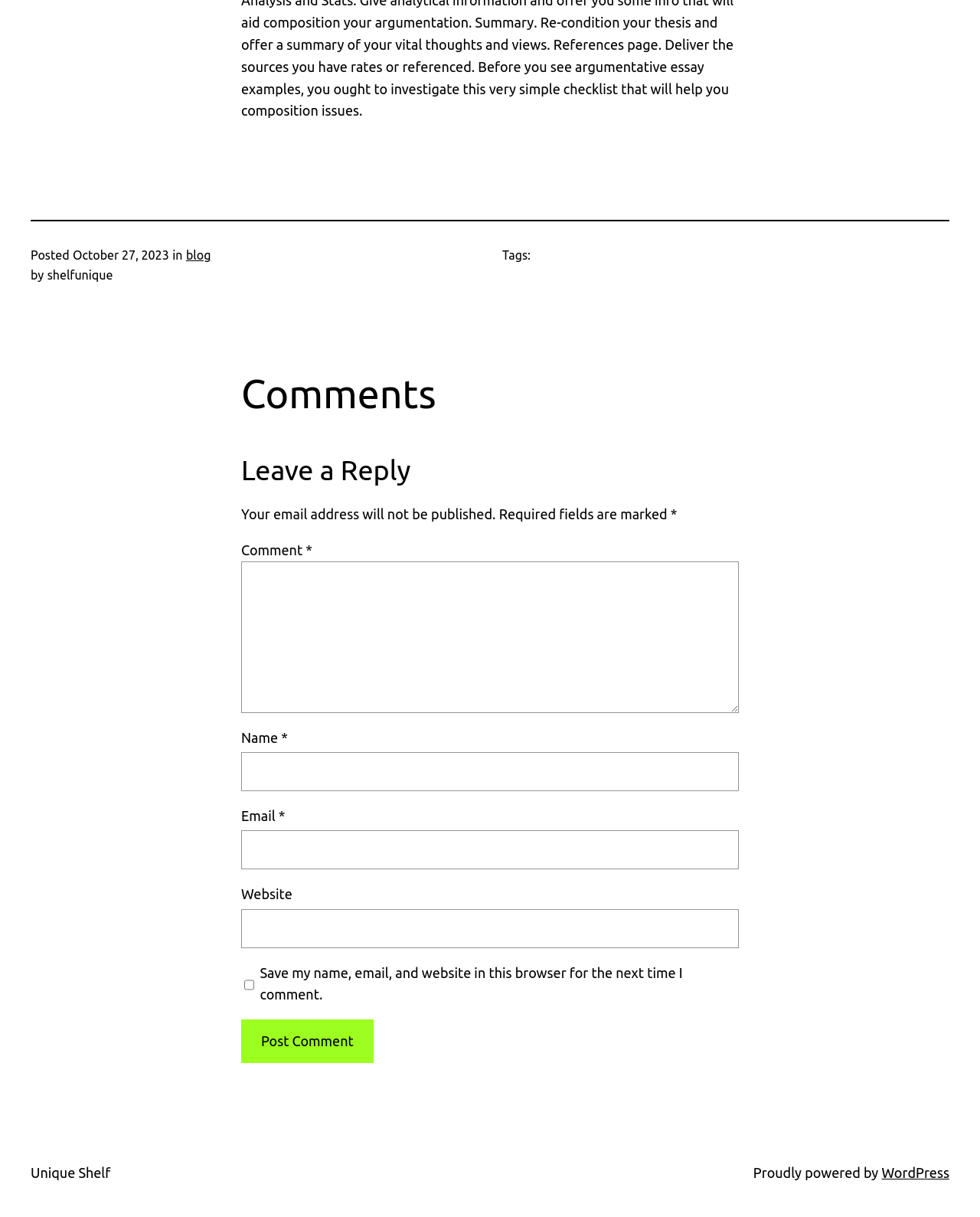What is the date of the posted article?
Provide an in-depth and detailed explanation in response to the question.

The date of the posted article can be found in the top section of the webpage, where it says 'Posted October 27, 2023'.